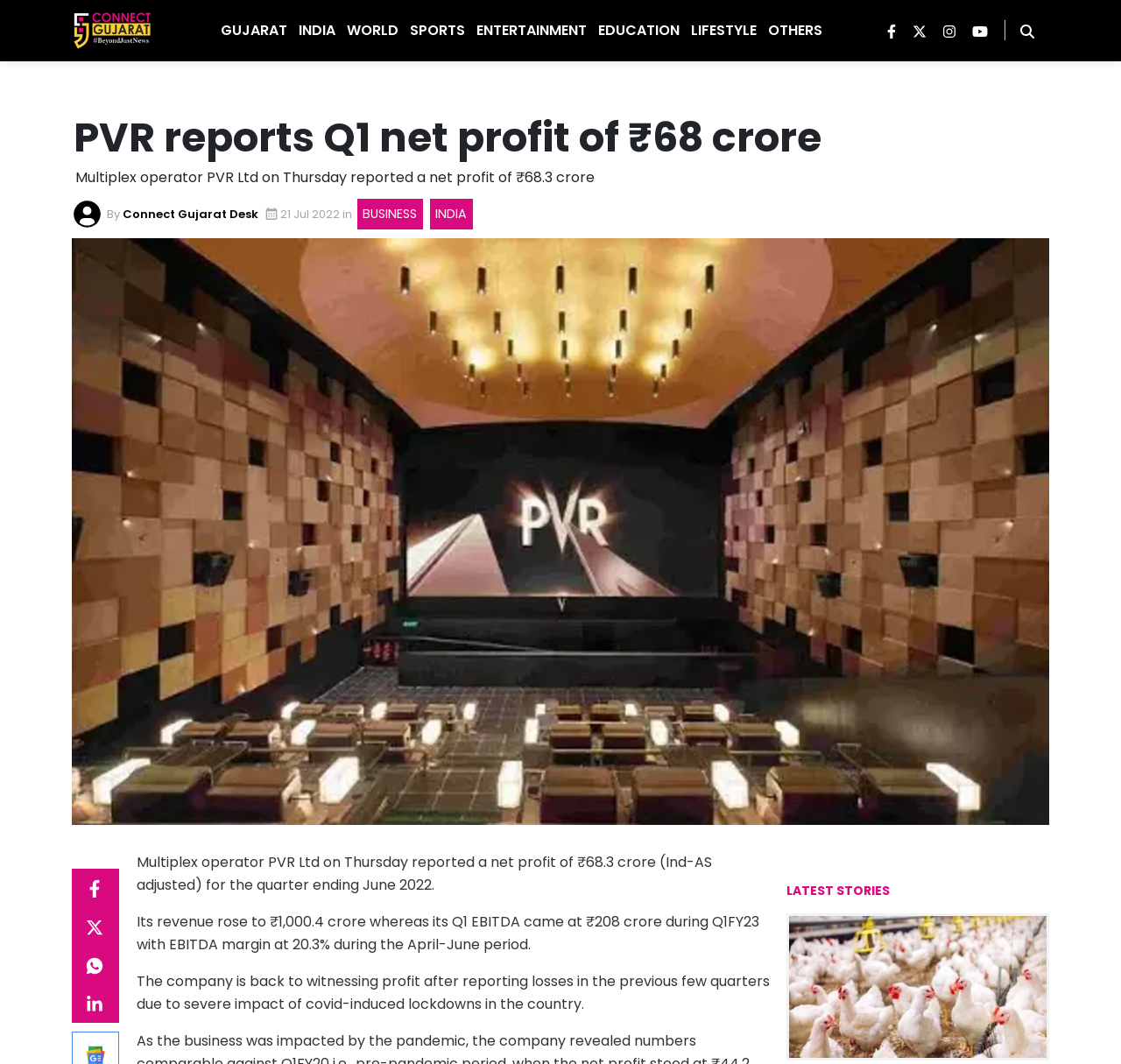Answer the question below in one word or phrase:
What is the date of the article?

21 Jul 2022